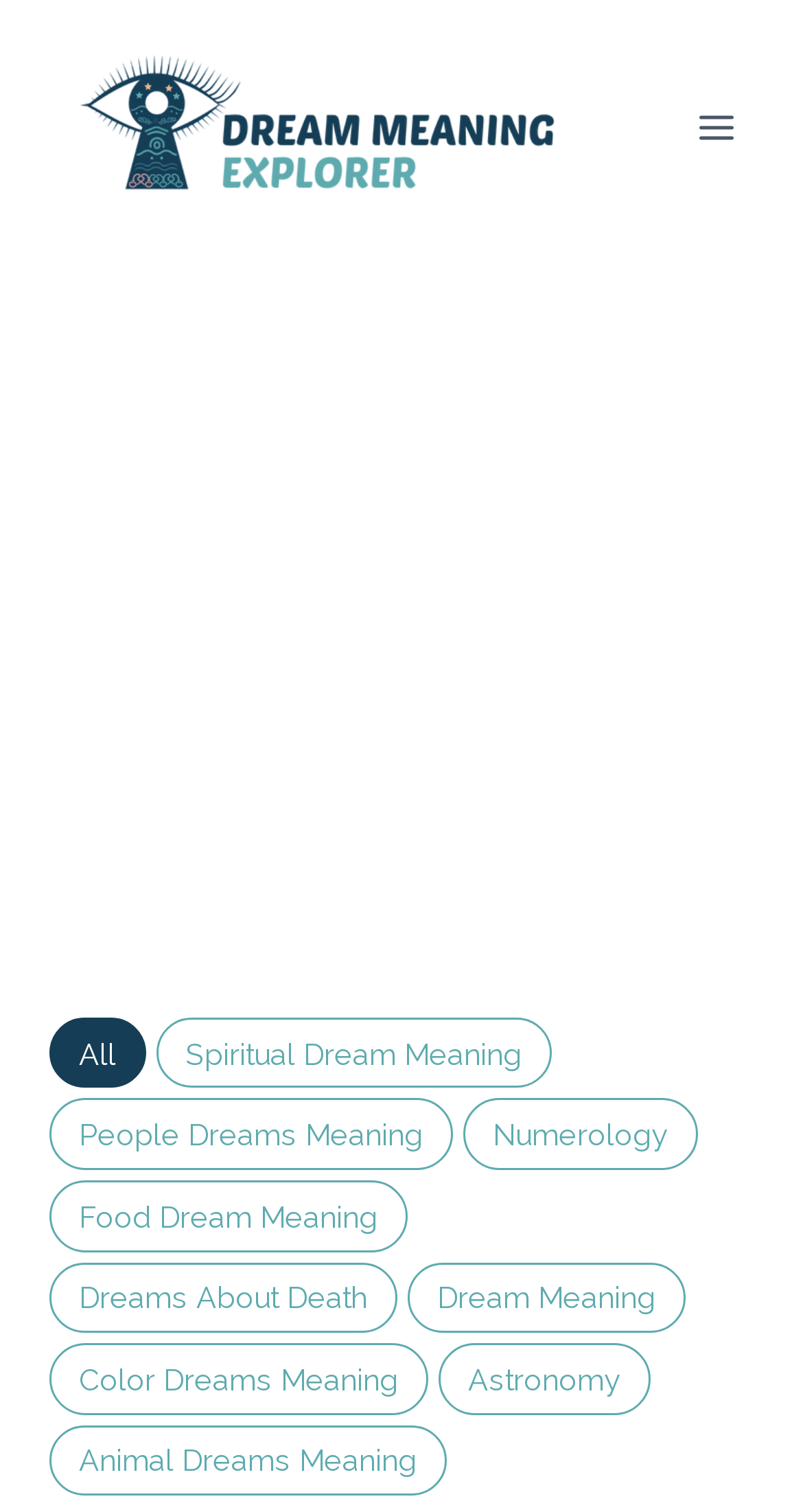Using the information in the image, give a comprehensive answer to the question: 
What is the purpose of the iframe element?

The iframe element has a description 'Advertisement', which suggests that its purpose is to display advertisements on the webpage.